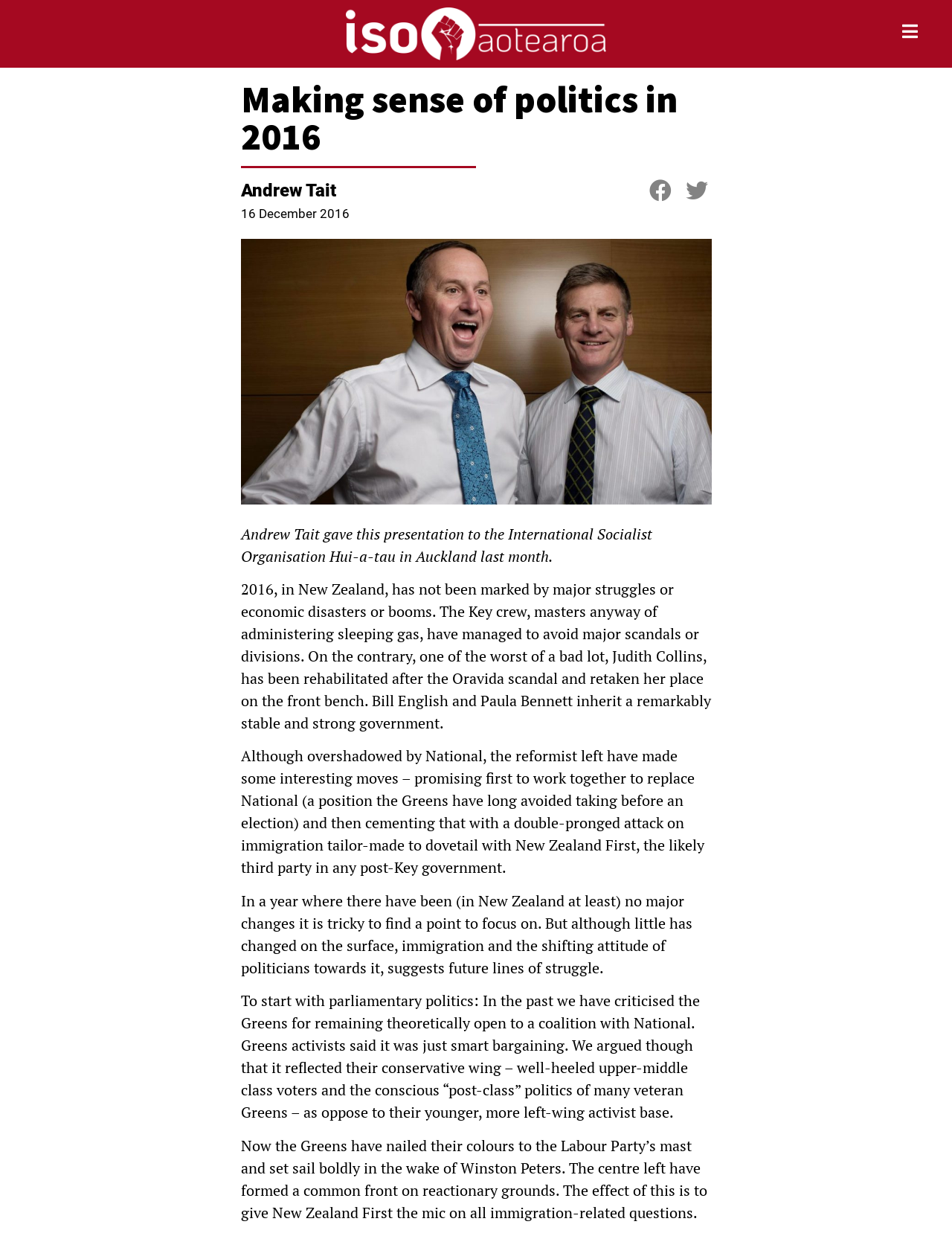How many social media sharing buttons are there?
Please answer the question with a single word or phrase, referencing the image.

2